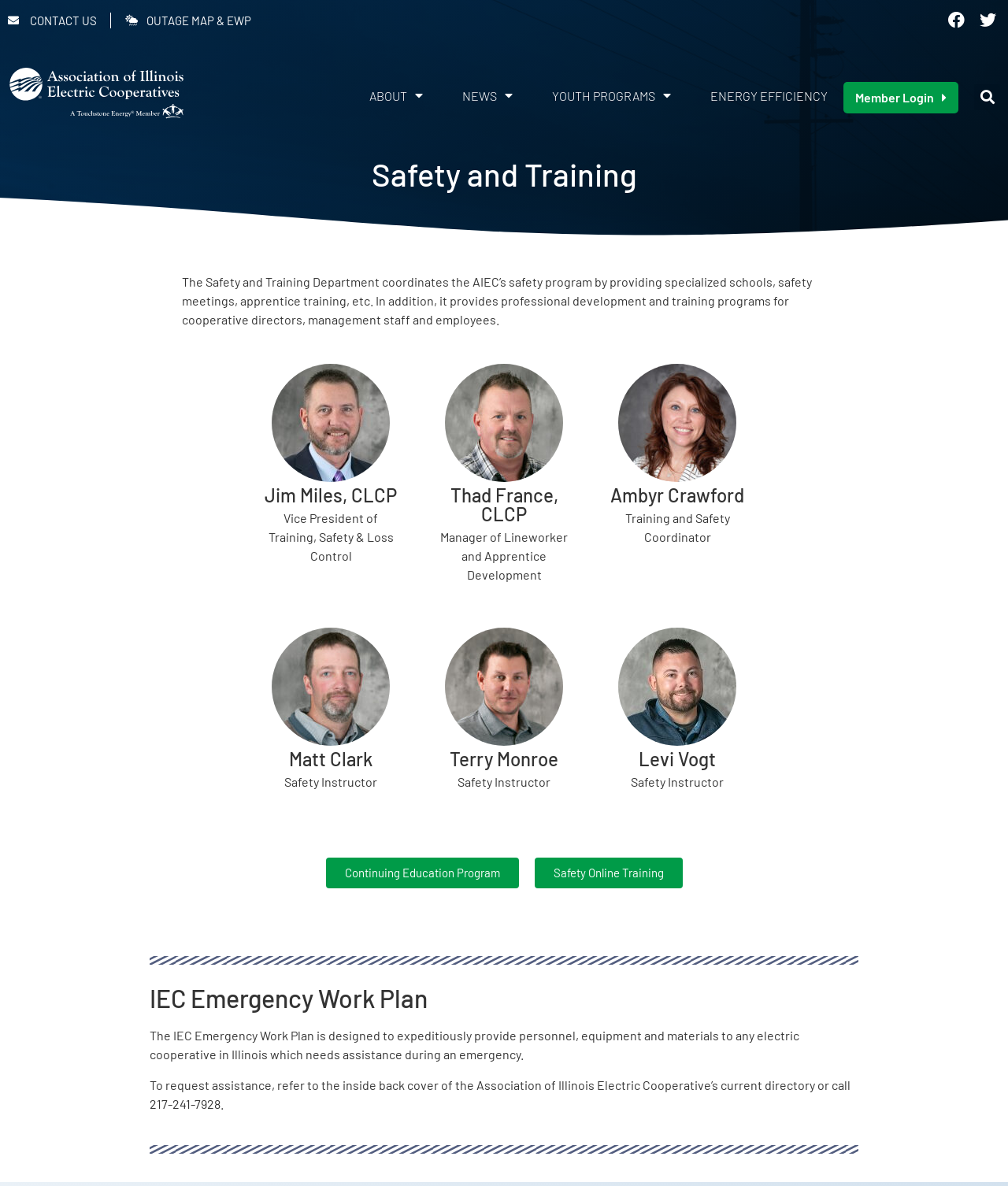Please identify the bounding box coordinates of the clickable area that will allow you to execute the instruction: "View Continuing Education Program".

[0.323, 0.723, 0.514, 0.749]